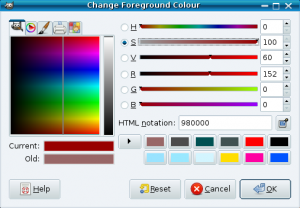What is displayed on the left-hand side of the dialogue box?
Please utilize the information in the image to give a detailed response to the question.

The left-hand side of the dialogue box features a colorful gradient panel that allows users to select colors, providing a visual representation of the available color options.